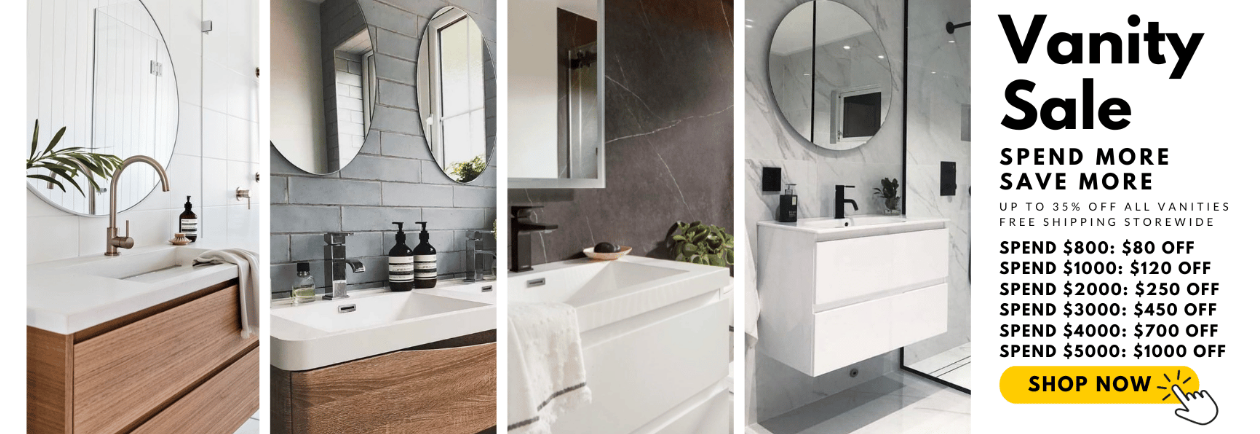Answer the following query concisely with a single word or phrase:
What type of bathroom fixtures are featured in the sale?

Vanities